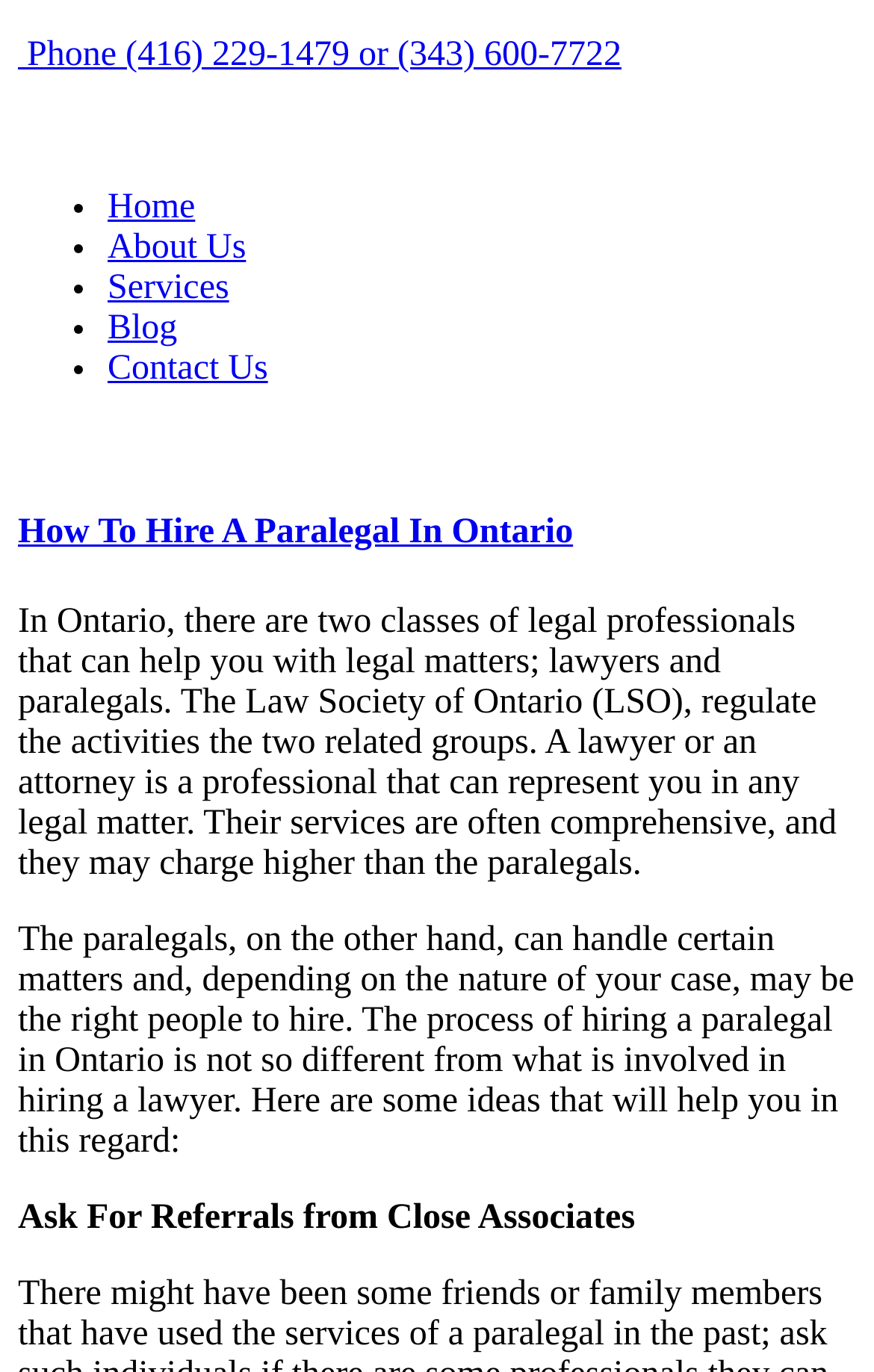Provide the bounding box coordinates of the HTML element described by the text: "Reviews (0)".

None